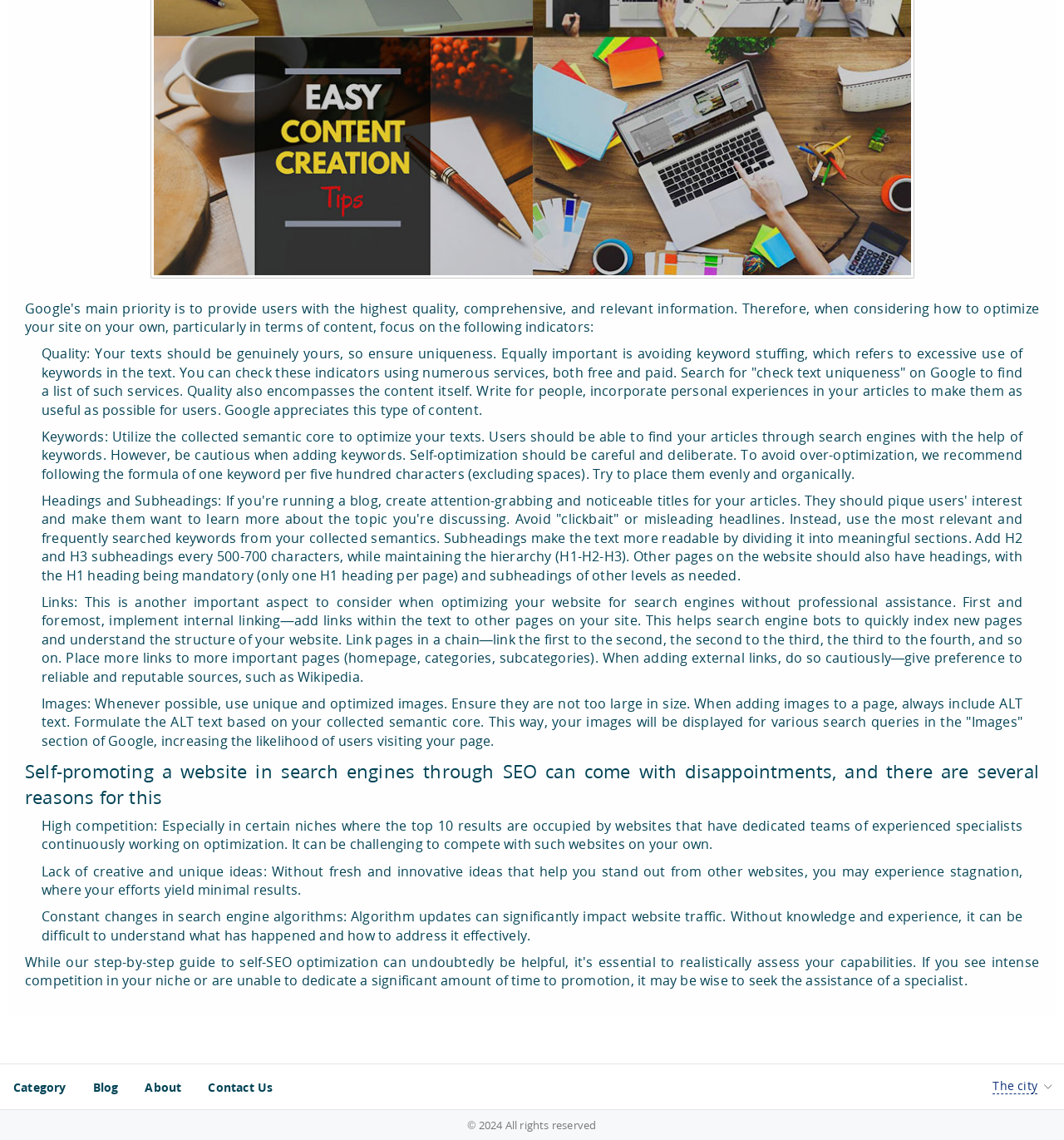Why can it be challenging to compete with other websites in certain niches?
Answer the question with a detailed and thorough explanation.

The webpage mentions that high competition, especially in certain niches where the top 10 results are occupied by websites that have dedicated teams of experienced specialists continuously working on optimization, can make it challenging to compete with such websites on your own.